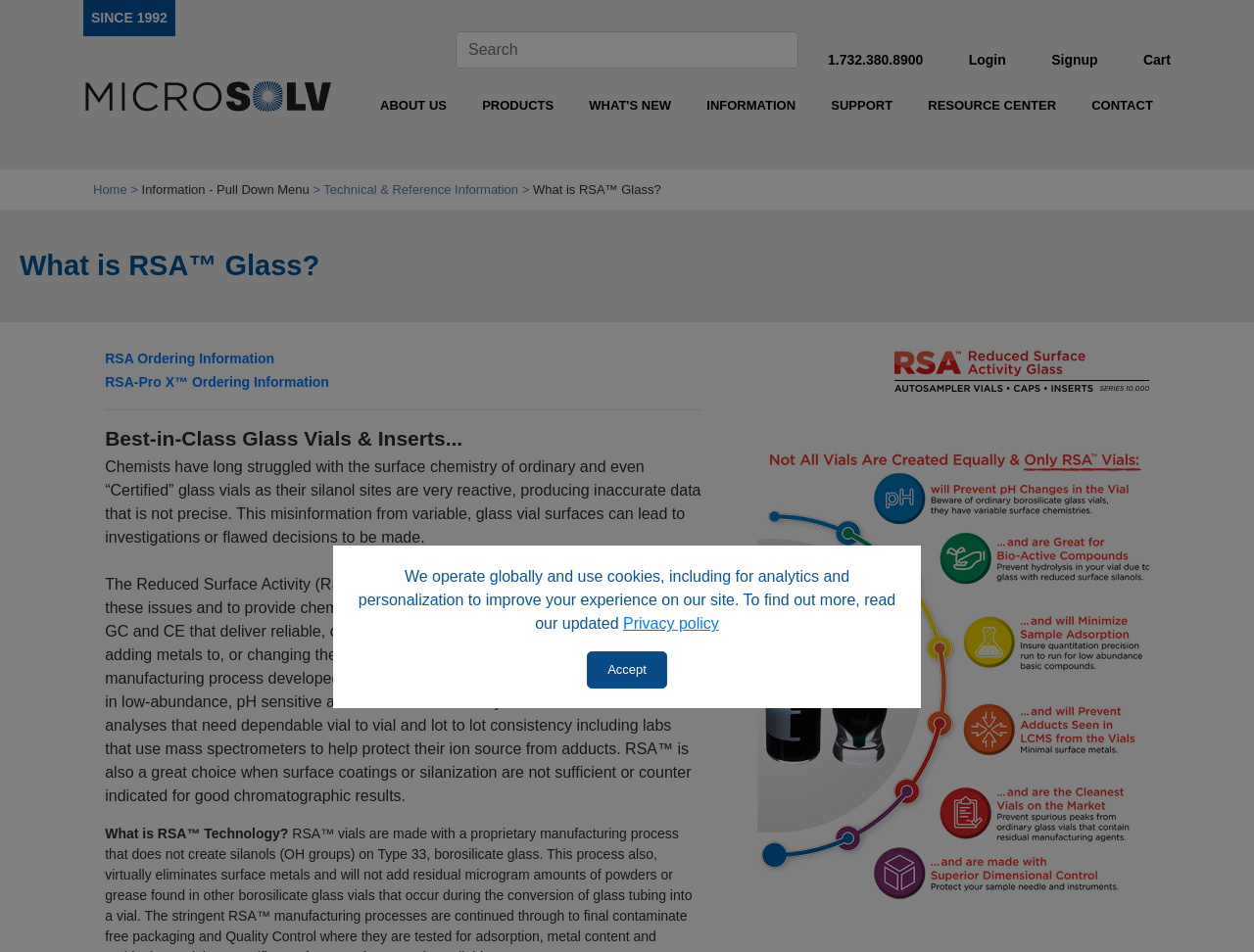Please find the bounding box coordinates of the element that needs to be clicked to perform the following instruction: "Click on the 'Back To Top' button". The bounding box coordinates should be four float numbers between 0 and 1, represented as [left, top, right, bottom].

None